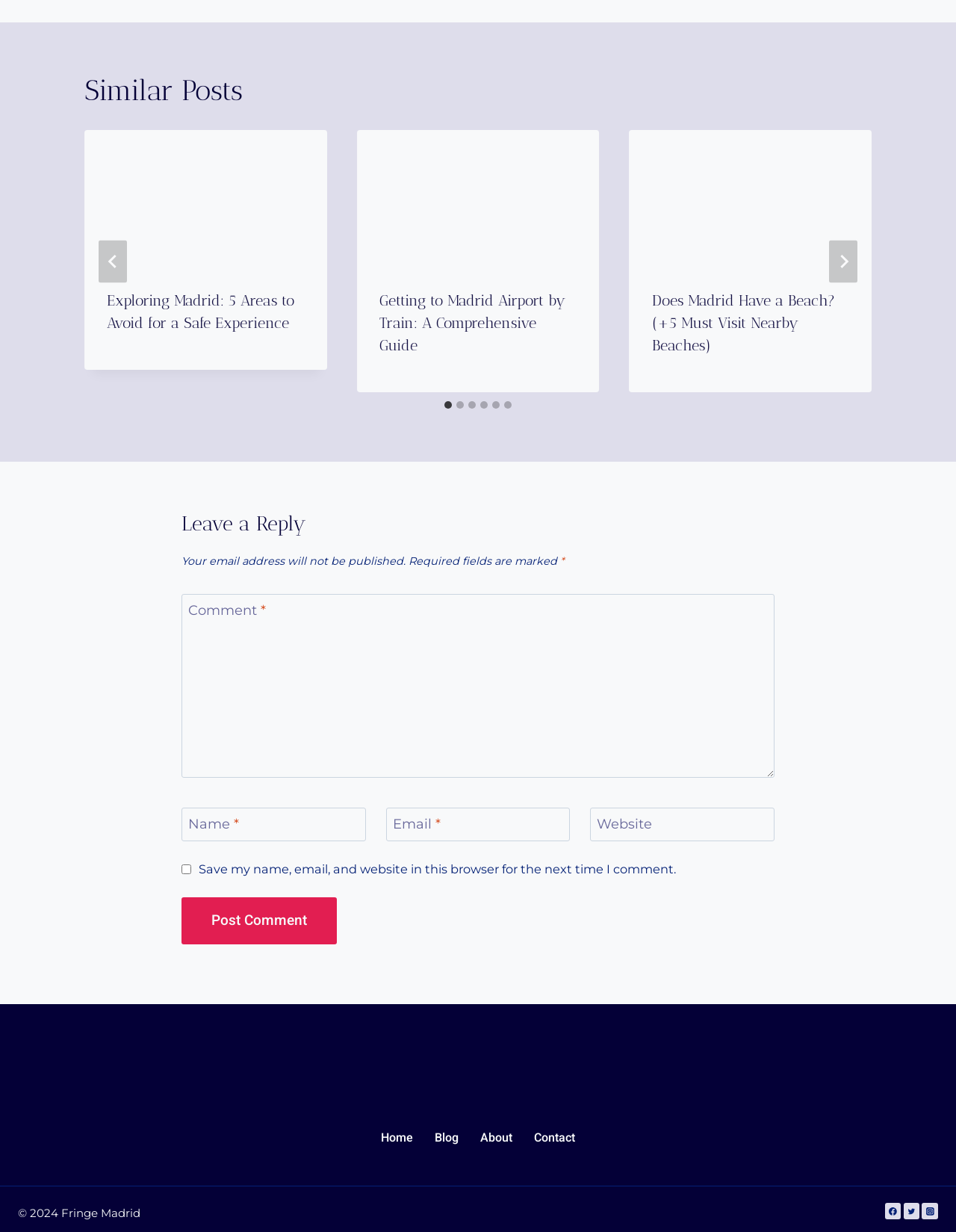Find the bounding box coordinates for the HTML element specified by: "name="submit" value="Post Comment"".

[0.19, 0.728, 0.352, 0.766]